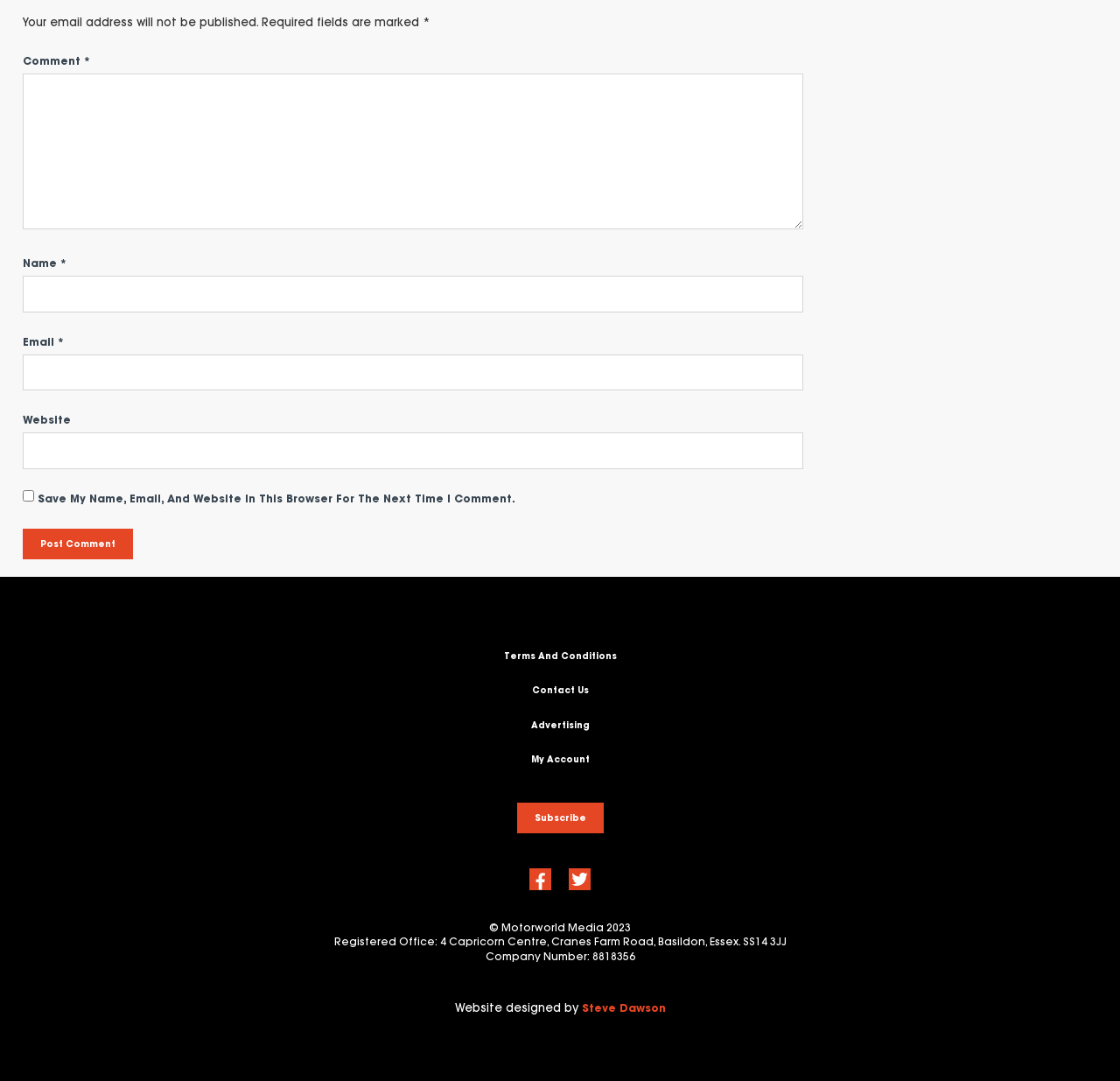Locate the bounding box coordinates of the element to click to perform the following action: 'Enter a comment'. The coordinates should be given as four float values between 0 and 1, in the form of [left, top, right, bottom].

[0.02, 0.068, 0.717, 0.212]